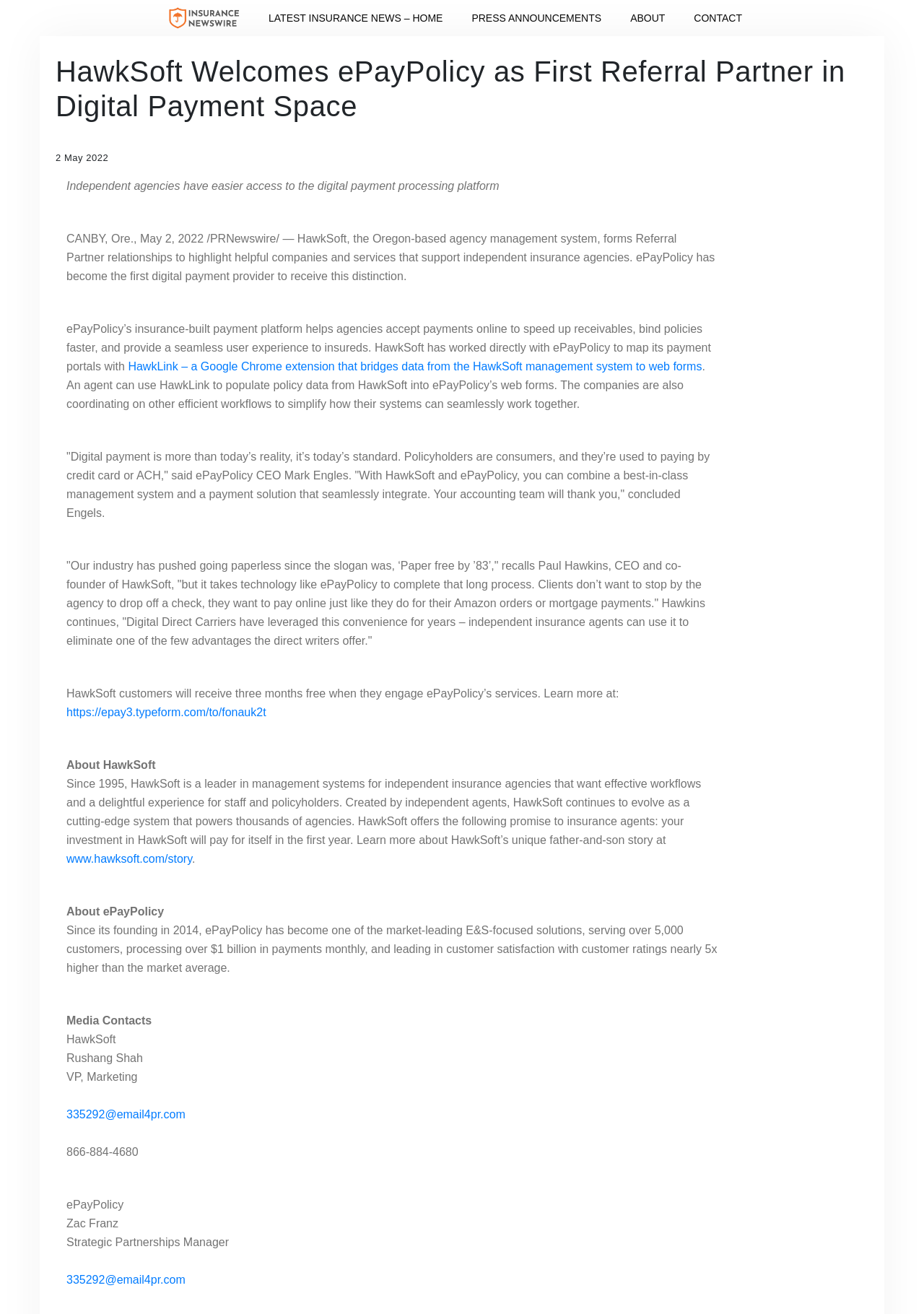Indicate the bounding box coordinates of the element that needs to be clicked to satisfy the following instruction: "Read about HawkSoft Welcomes ePayPolicy as First Referral Partner in Digital Payment Space". The coordinates should be four float numbers between 0 and 1, i.e., [left, top, right, bottom].

[0.06, 0.041, 0.938, 0.094]